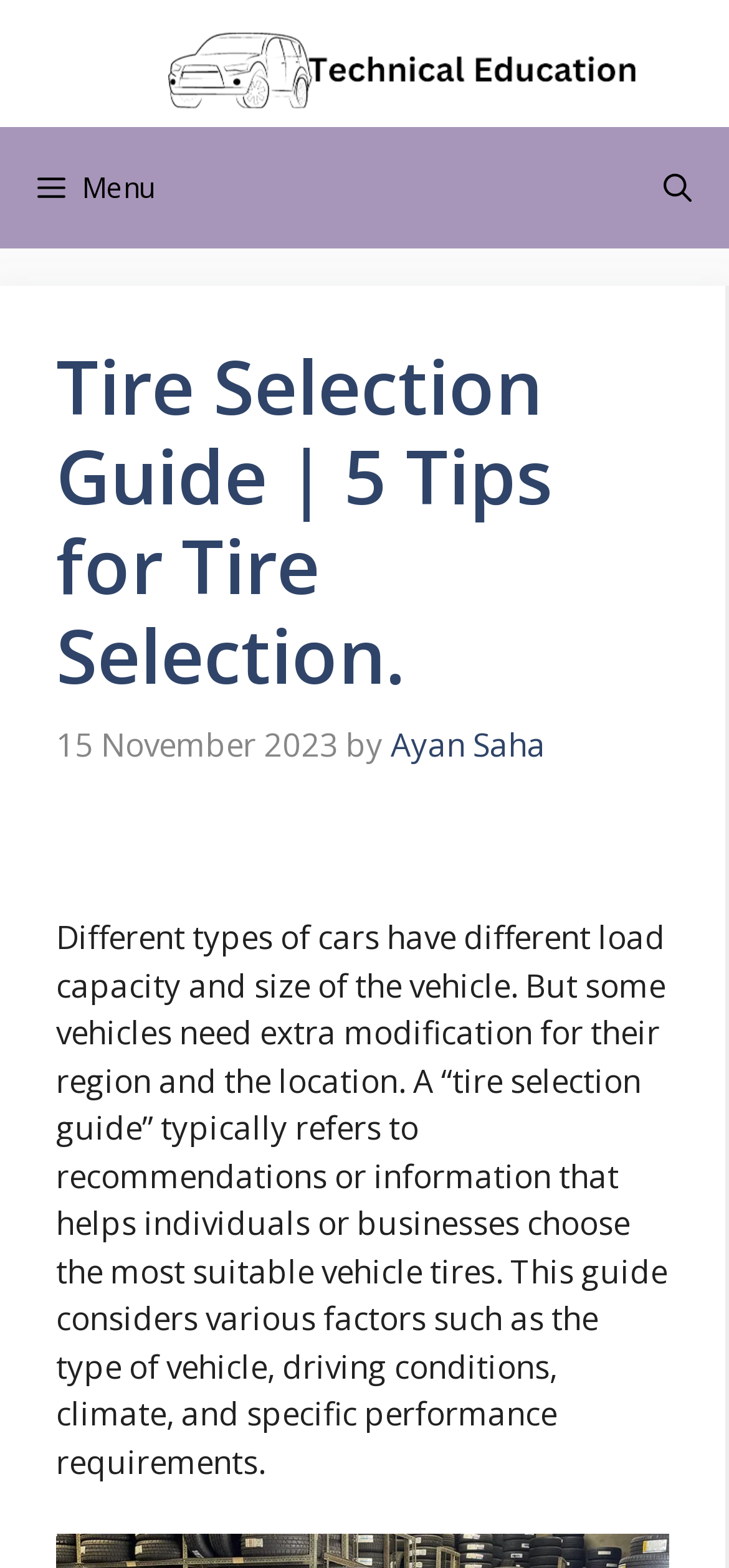Given the following UI element description: "Ayan Saha", find the bounding box coordinates in the webpage screenshot.

[0.536, 0.461, 0.749, 0.488]